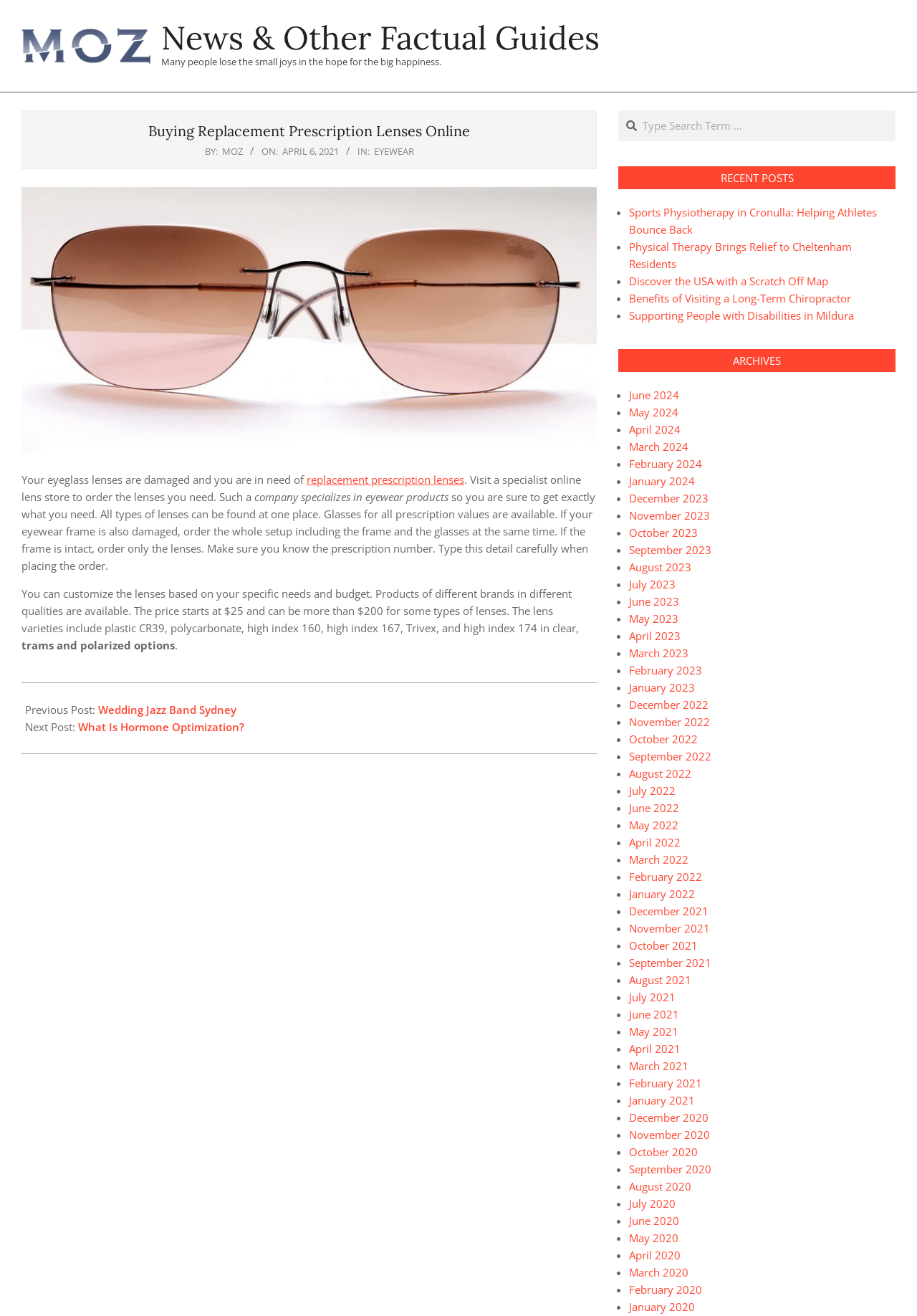Show the bounding box coordinates of the element that should be clicked to complete the task: "Read the article 'Buying Replacement Prescription Lenses Online'".

[0.038, 0.093, 0.636, 0.107]